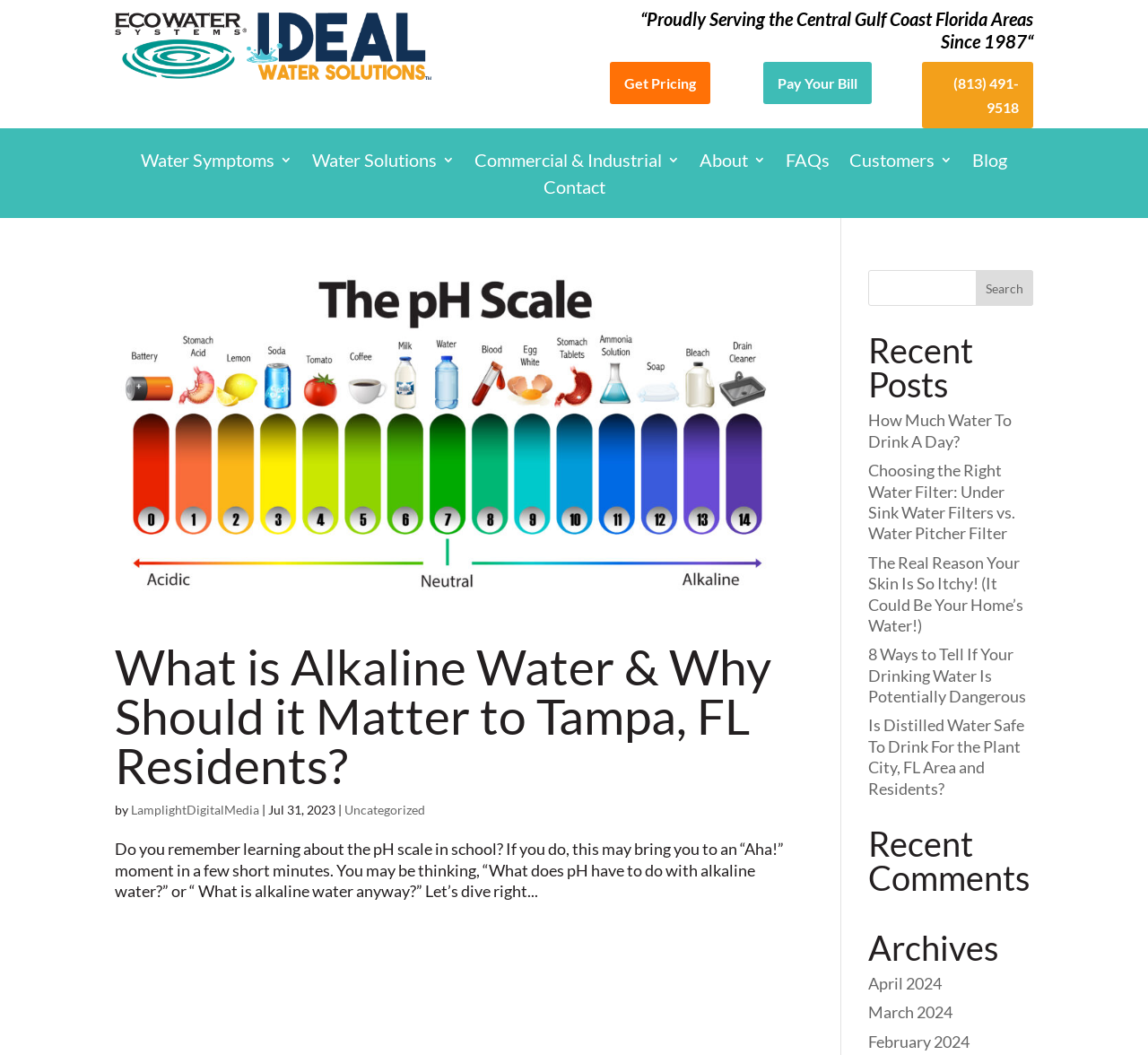Using the provided description Pay Your Bill, find the bounding box coordinates for the UI element. Provide the coordinates in (top-left x, top-left y, bottom-right x, bottom-right y) format, ensuring all values are between 0 and 1.

[0.665, 0.059, 0.759, 0.099]